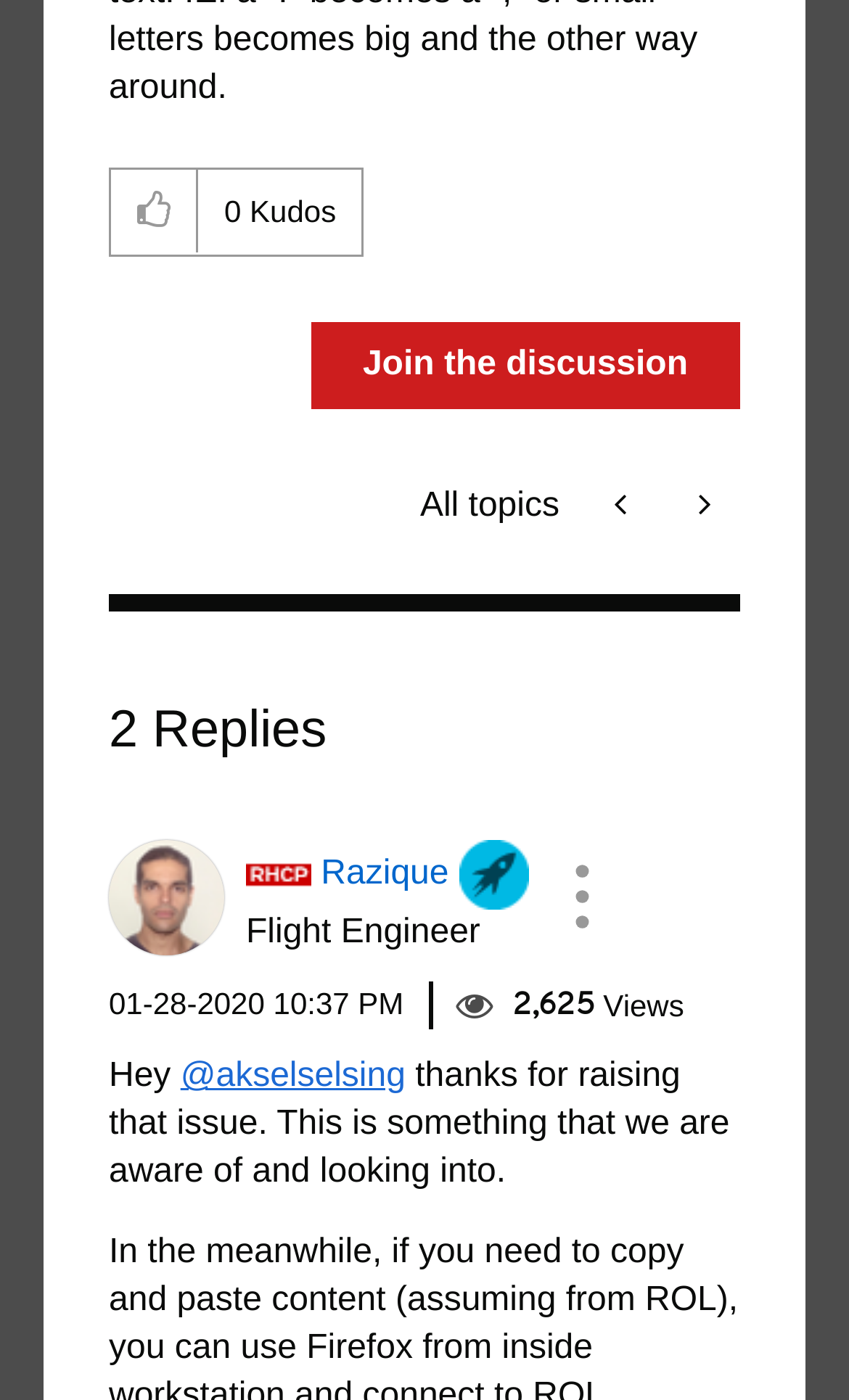Given the description of the UI element: "Next", predict the bounding box coordinates in the form of [left, top, right, bottom], with each value being a float between 0 and 1.

[0.779, 0.329, 0.872, 0.394]